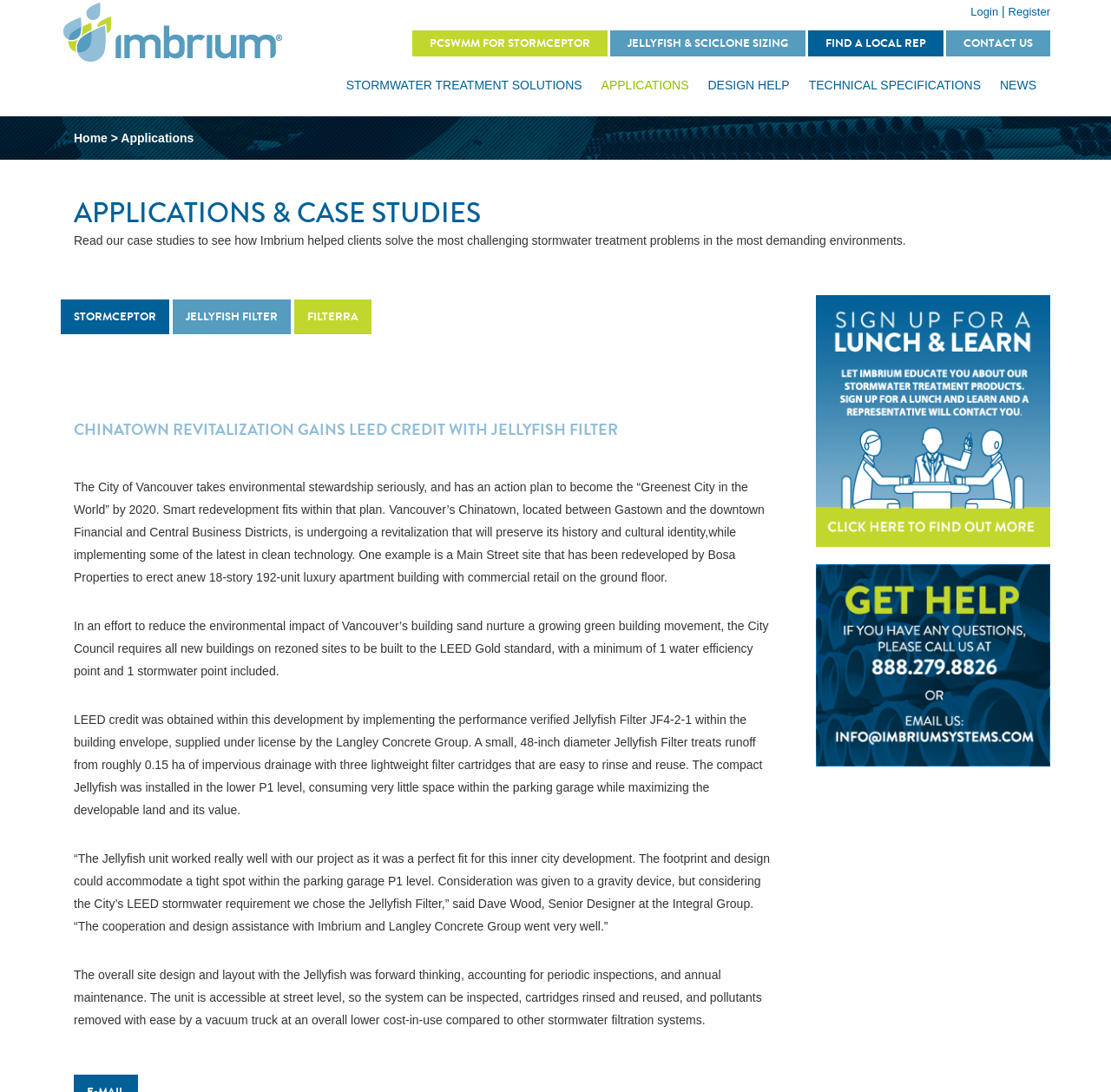Provide the bounding box coordinates of the area you need to click to execute the following instruction: "Learn about Imbrium's applications".

[0.541, 0.07, 0.62, 0.086]